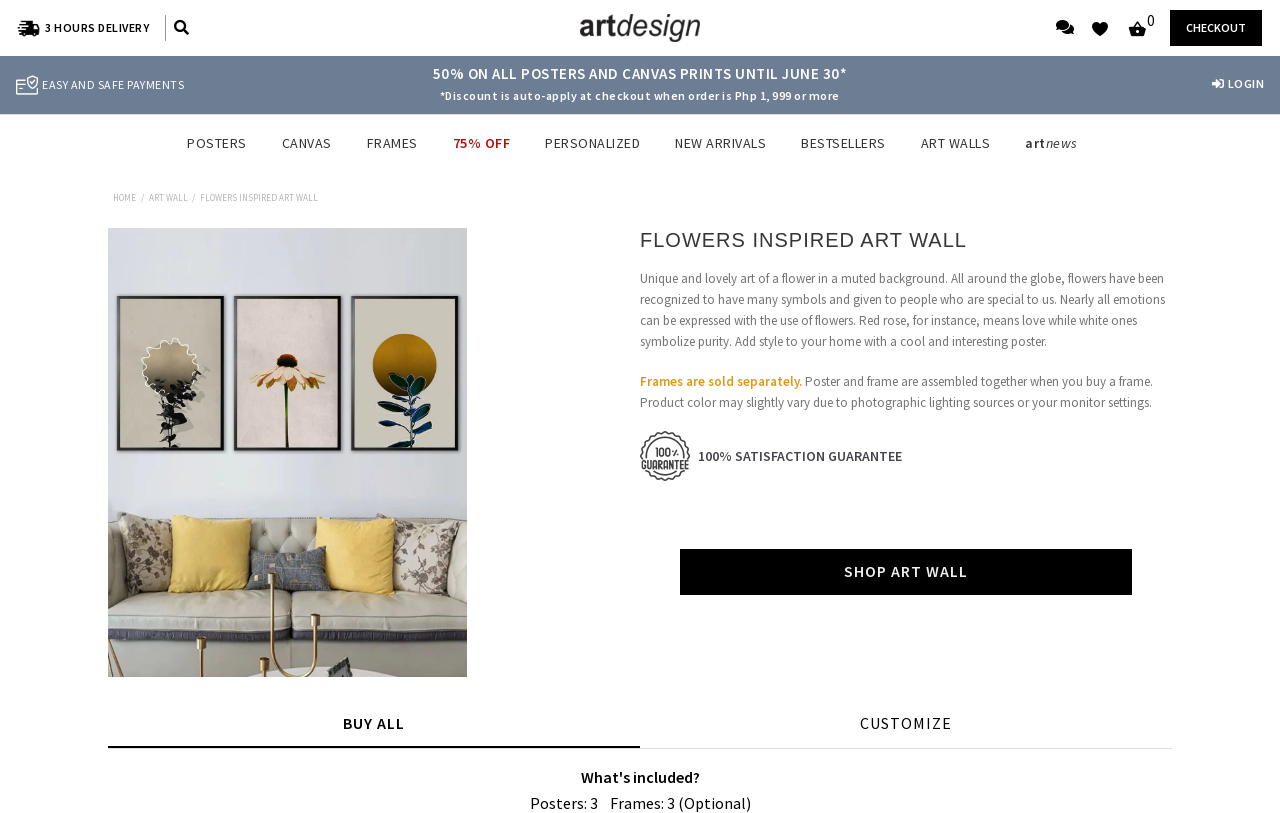Please indicate the bounding box coordinates of the element's region to be clicked to achieve the instruction: "Click the 'CUSTOMIZE' button". Provide the coordinates as four float numbers between 0 and 1, i.e., [left, top, right, bottom].

[0.5, 0.862, 0.916, 0.921]